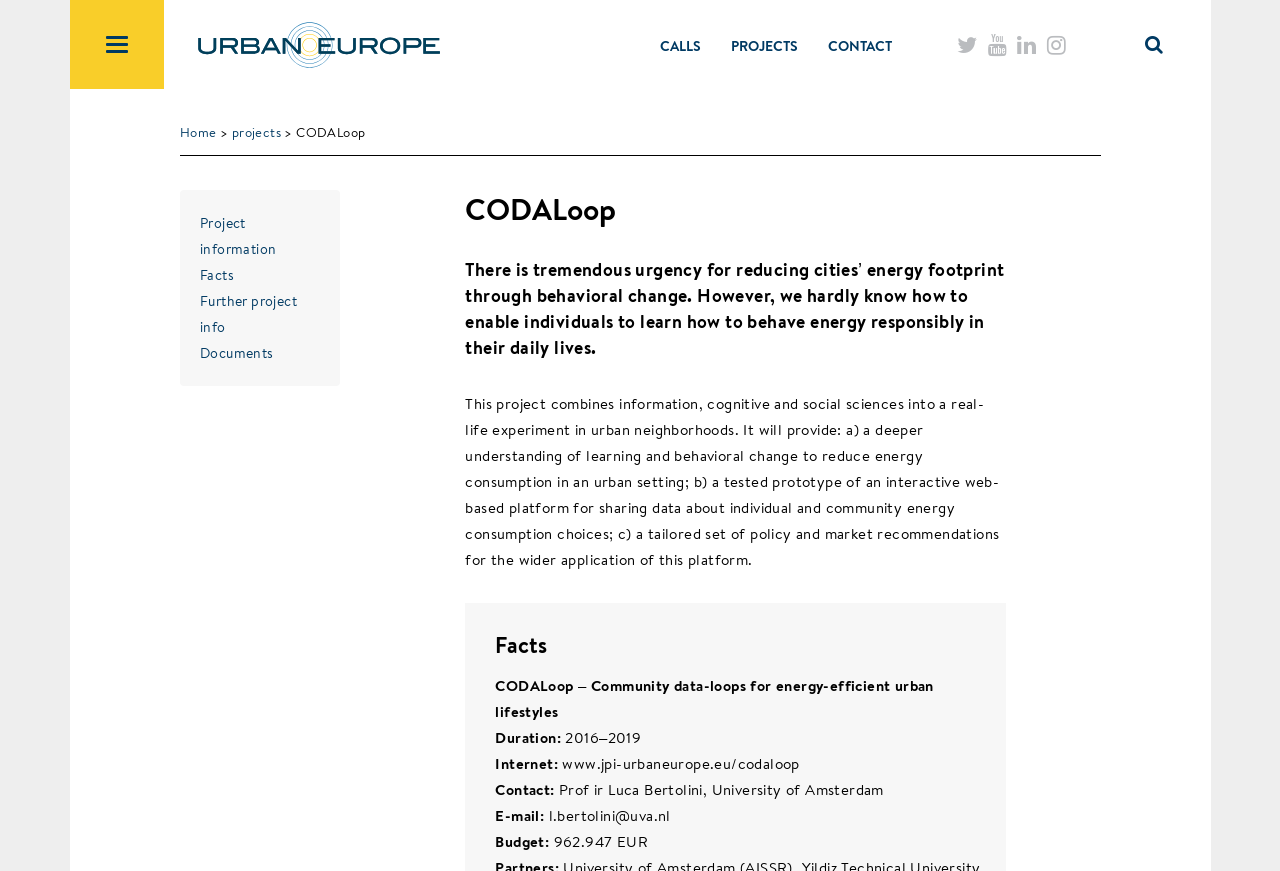Using the image as a reference, answer the following question in as much detail as possible:
Who is the contact person for the CODALoop project?

The contact person for the CODALoop project can be found in the 'Facts' section of the webpage, where it is stated as 'Contact: Prof ir Luca Bertolini, University of Amsterdam'.